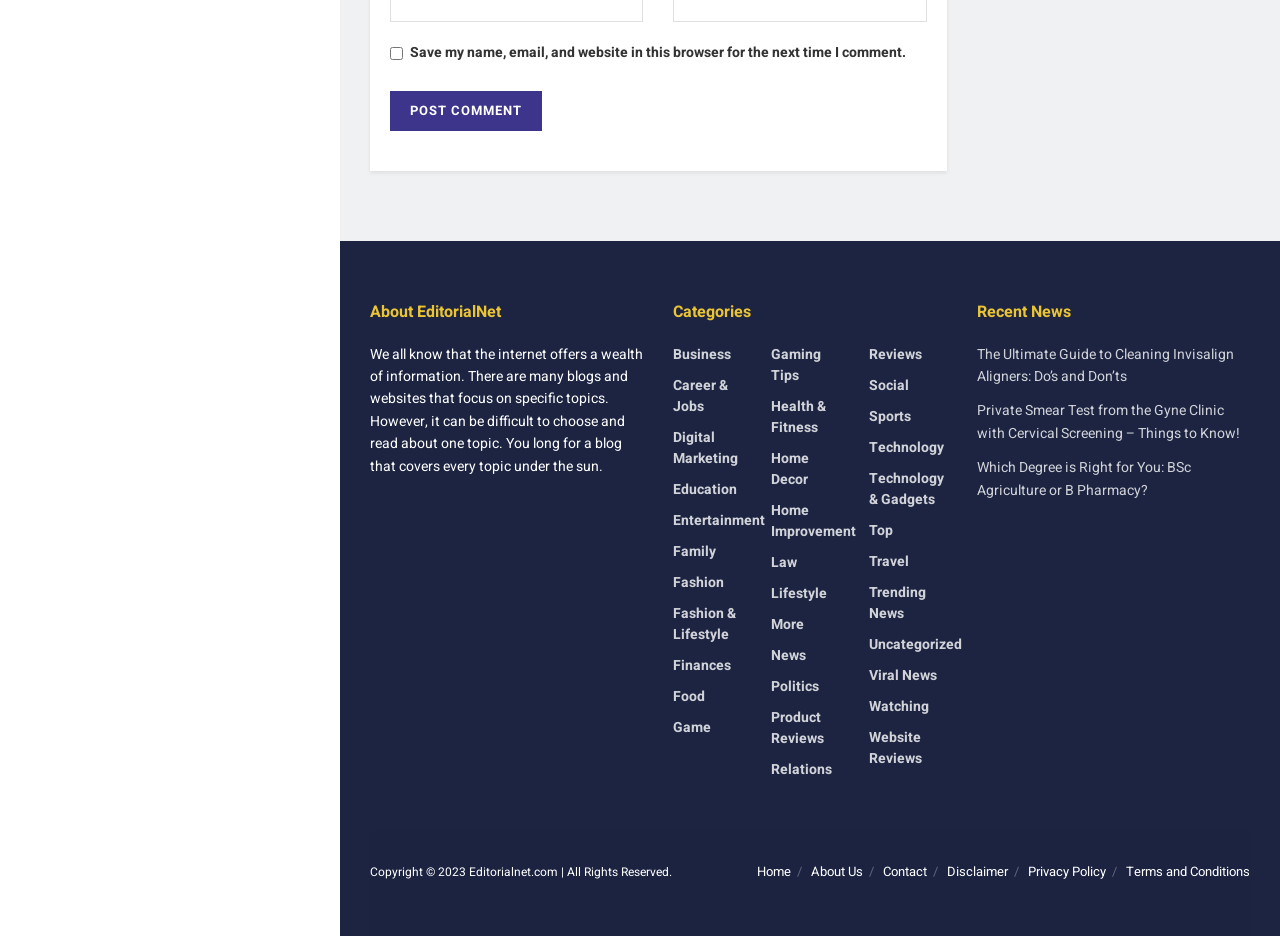Could you determine the bounding box coordinates of the clickable element to complete the instruction: "View recent news"? Provide the coordinates as four float numbers between 0 and 1, i.e., [left, top, right, bottom].

[0.763, 0.366, 0.964, 0.412]